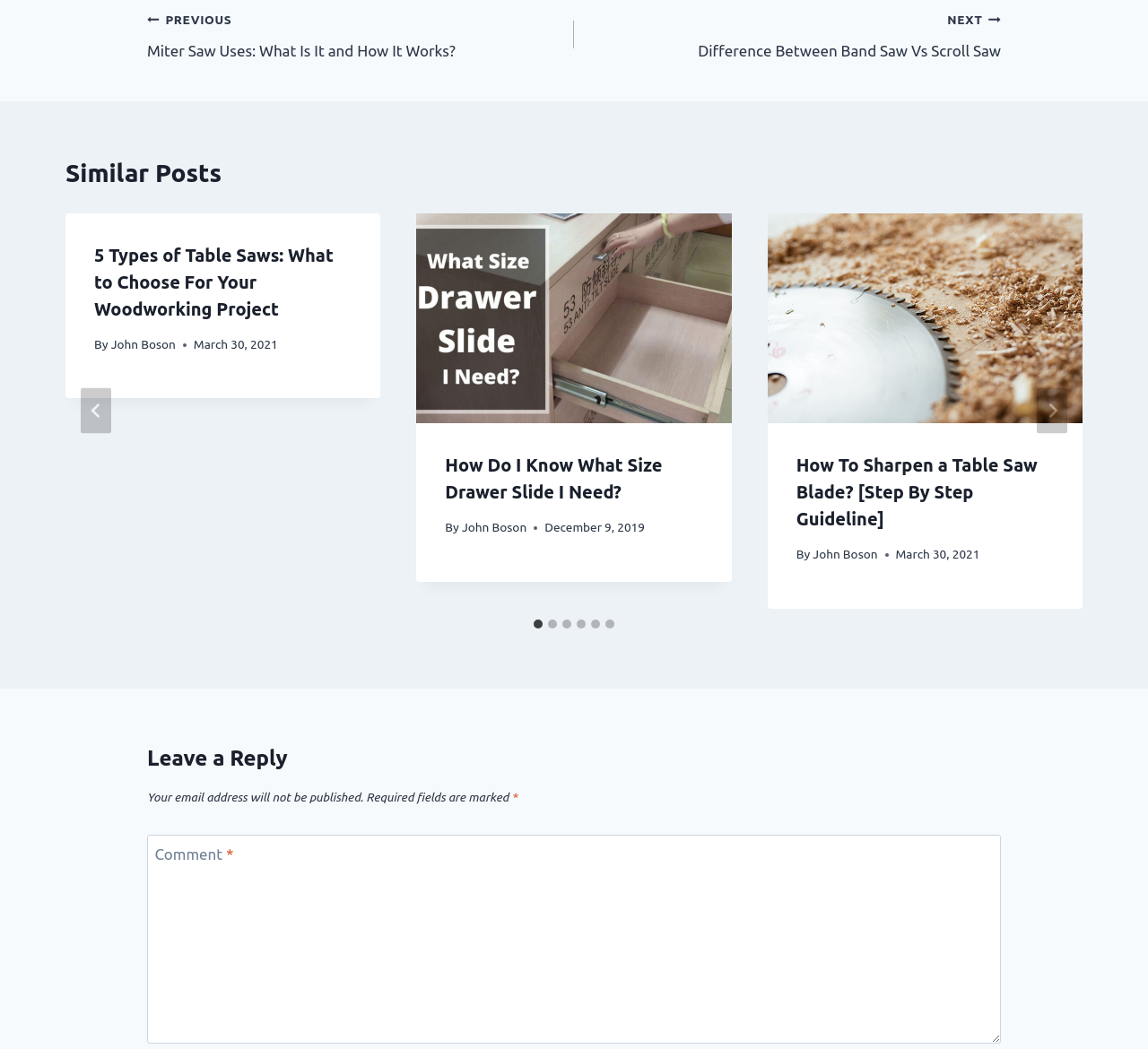Can you find the bounding box coordinates for the UI element given this description: "Join Our Network"? Provide the coordinates as four float numbers between 0 and 1: [left, top, right, bottom].

None